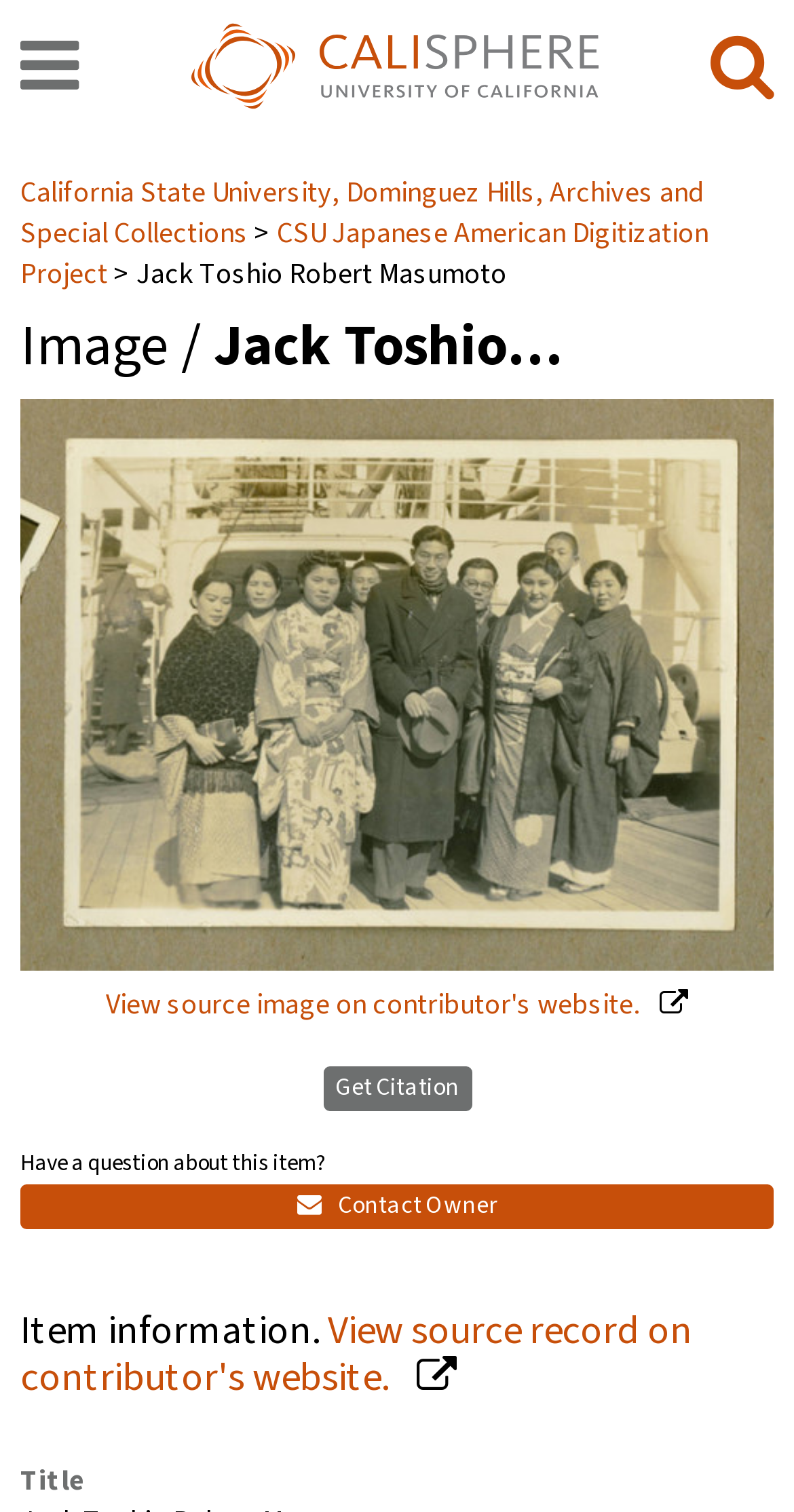Locate the bounding box coordinates of the element that needs to be clicked to carry out the instruction: "Contact the owner". The coordinates should be given as four float numbers ranging from 0 to 1, i.e., [left, top, right, bottom].

[0.026, 0.784, 0.974, 0.813]